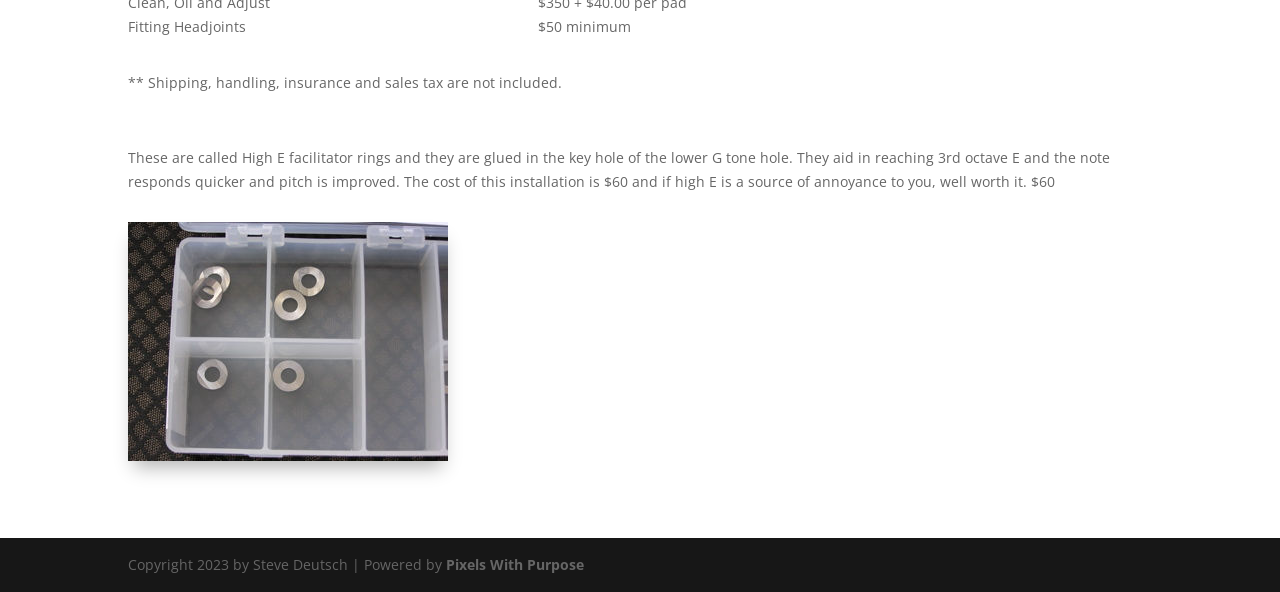Who is the copyright holder of this website?
Relying on the image, give a concise answer in one word or a brief phrase.

Steve Deutsch